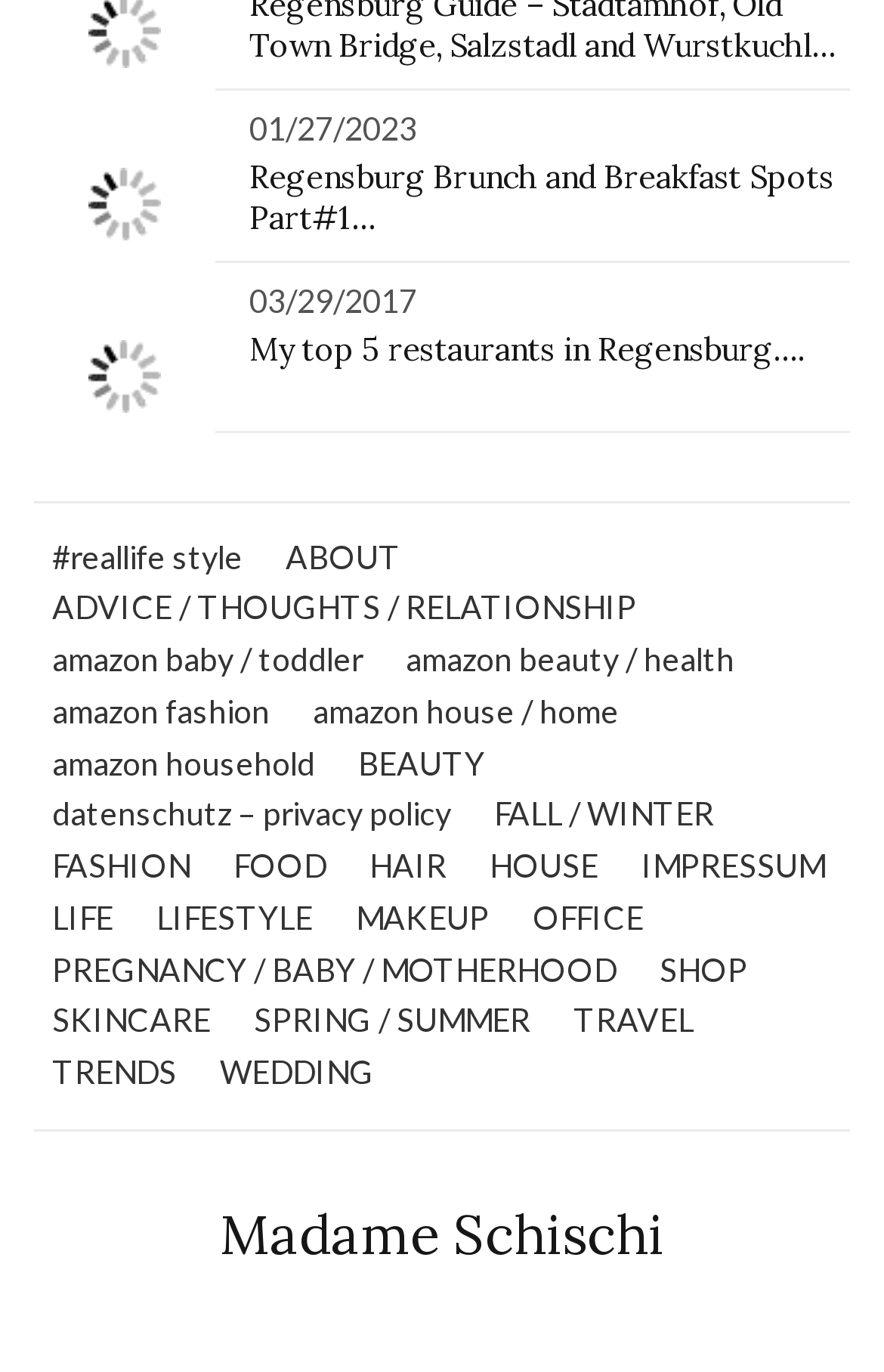Locate the bounding box coordinates of the element that should be clicked to execute the following instruction: "Go to the 'ABOUT' page".

[0.323, 0.388, 0.454, 0.425]